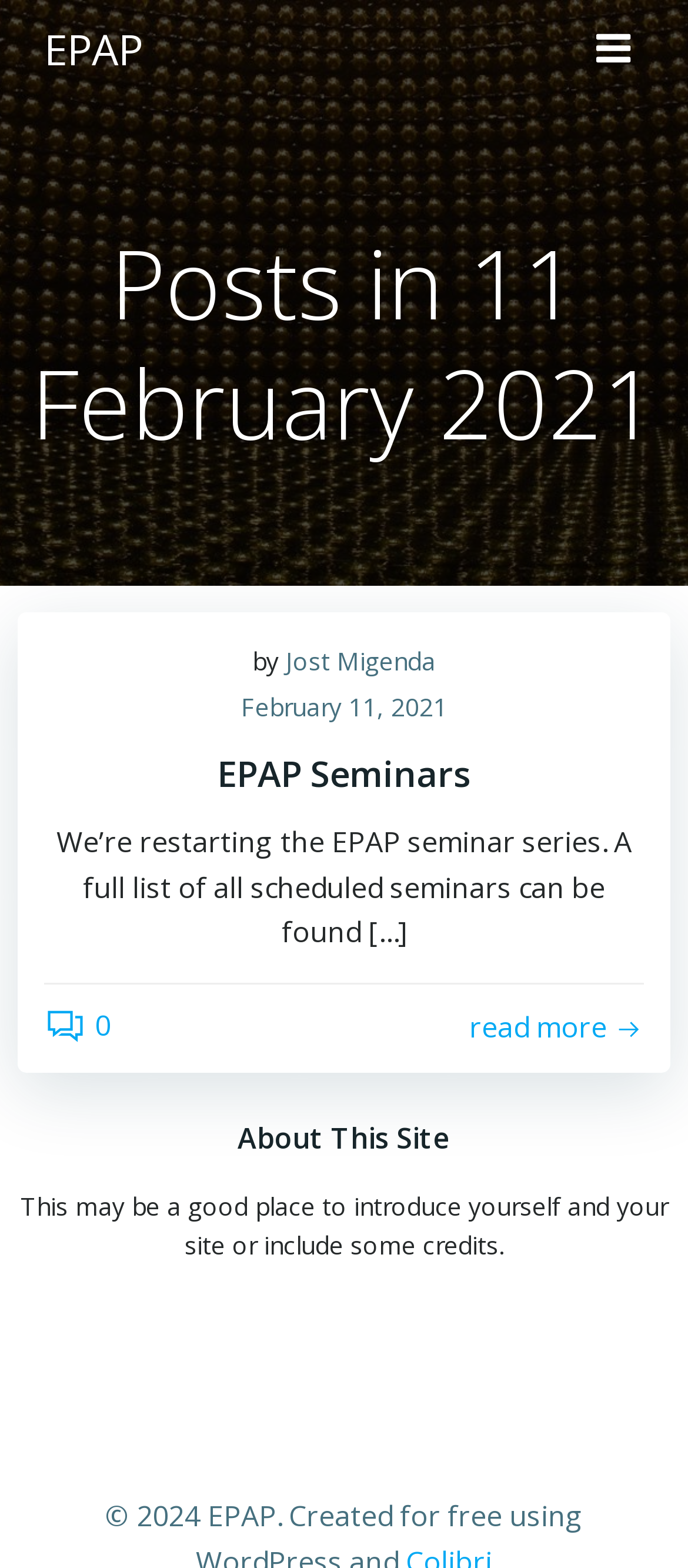Who wrote the post?
Please provide a comprehensive answer based on the details in the screenshot.

I found the answer by looking at the link with the text 'Jost Migenda' which is located next to the text 'by'.